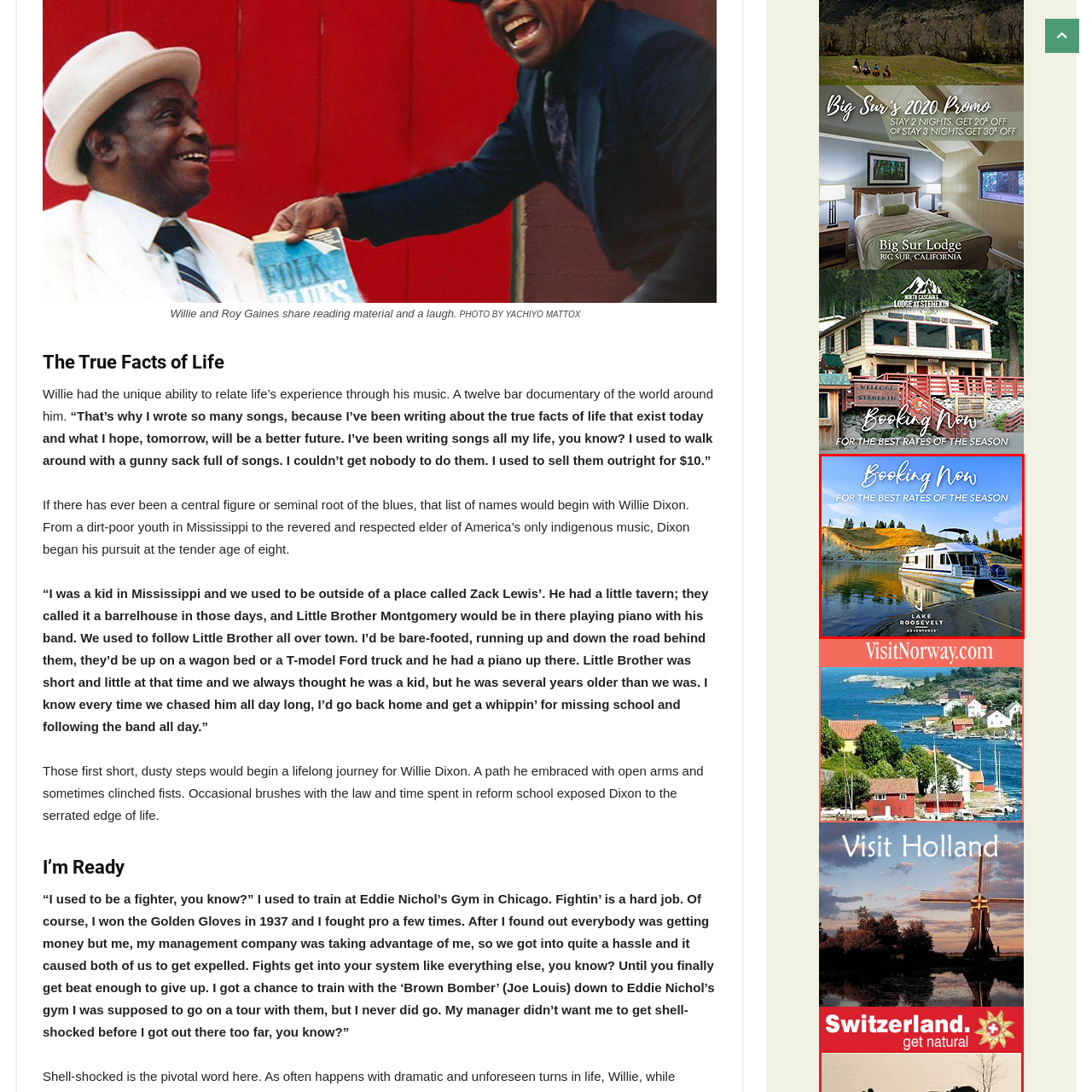What is the name of the adventure company?
Please examine the image highlighted within the red bounding box and respond to the question using a single word or phrase based on the image.

Lake Roosevelt Adventures